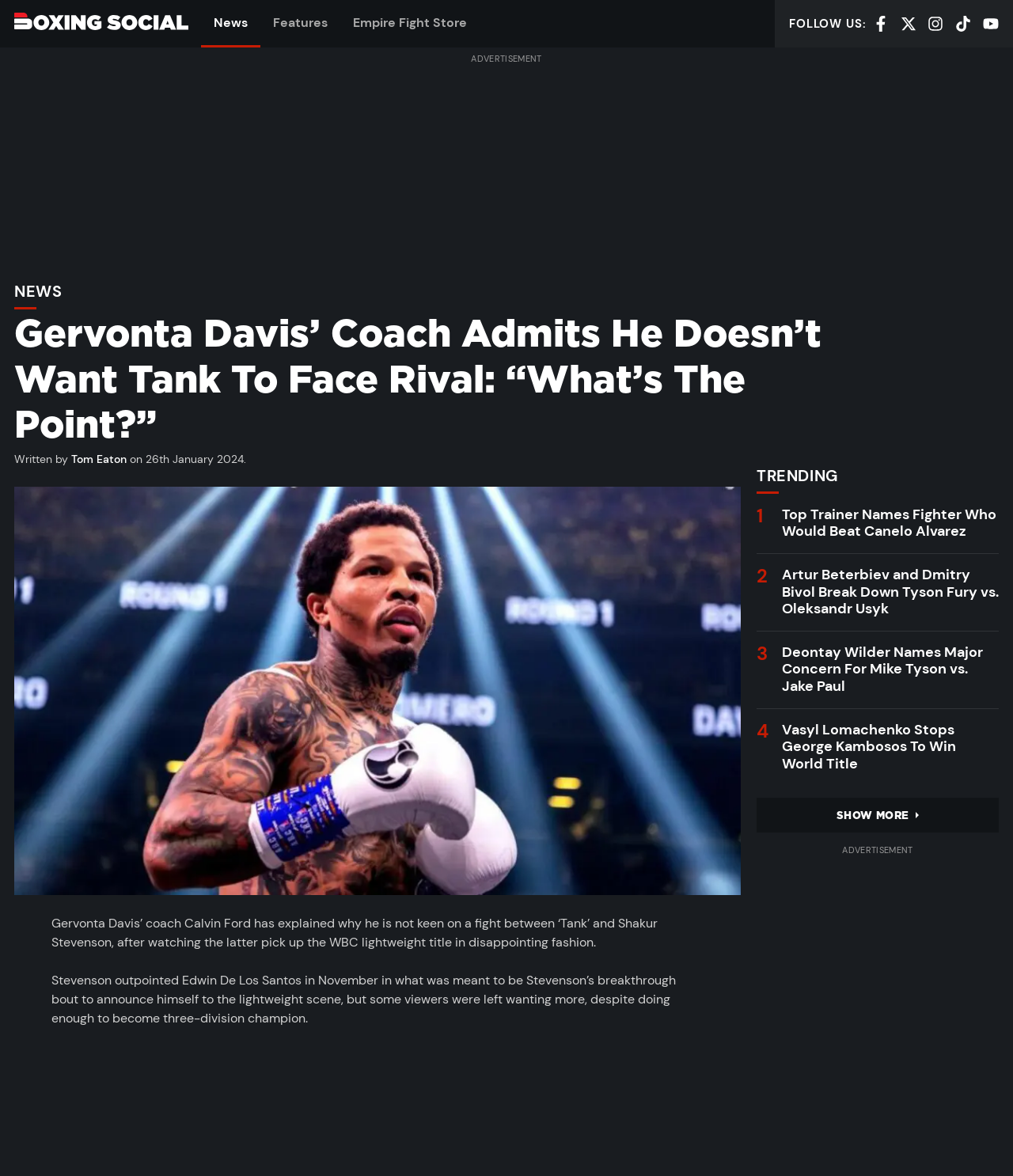Provide a thorough and detailed response to the question by examining the image: 
What is the title of the first trending article?

The trending articles are listed at the bottom of the webpage, and the first one is titled 'Top Trainer Names Fighter Who Would Beat Canelo Alvarez'.